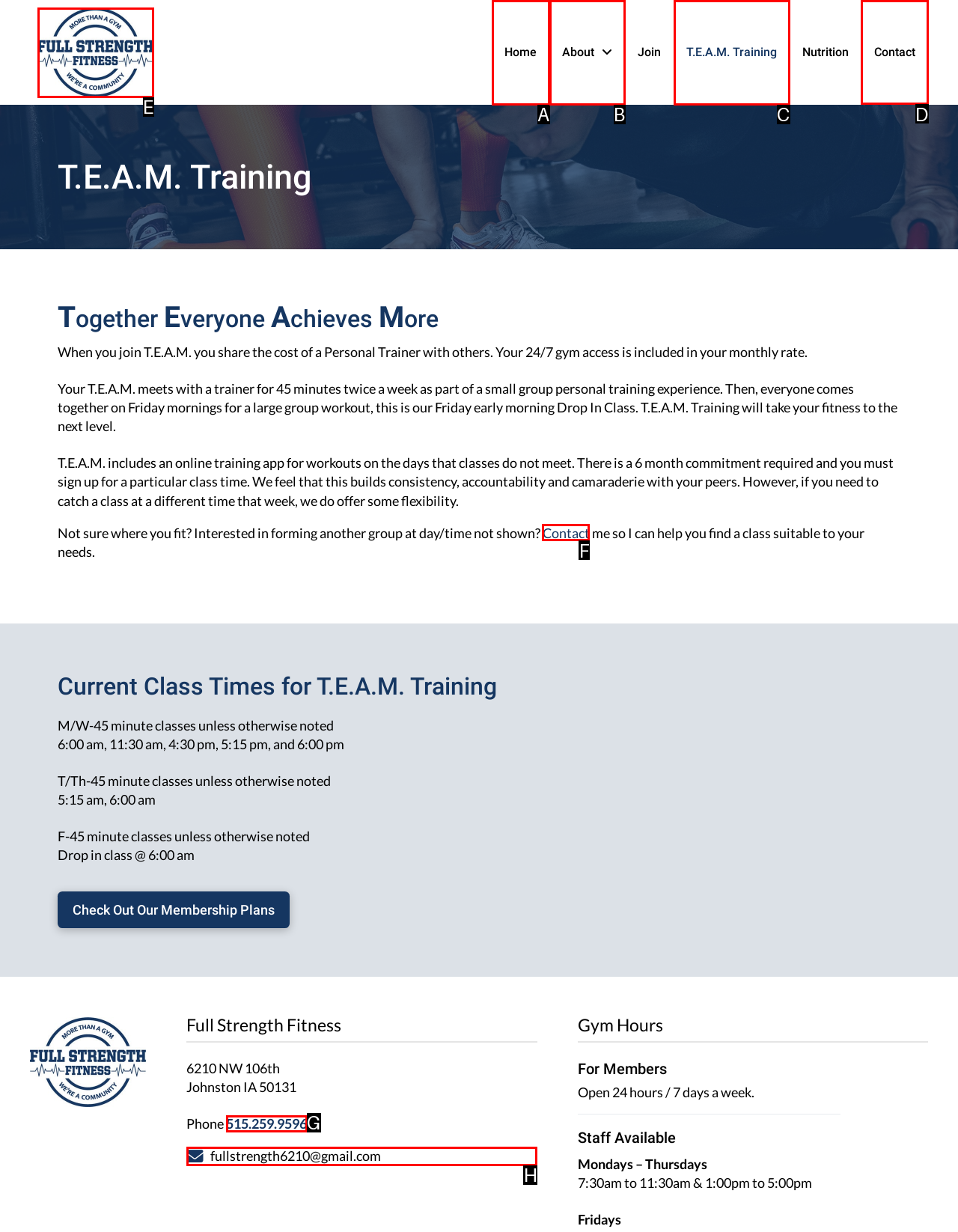Given the instruction: Click the 'Contact' link, which HTML element should you click on?
Answer with the letter that corresponds to the correct option from the choices available.

D